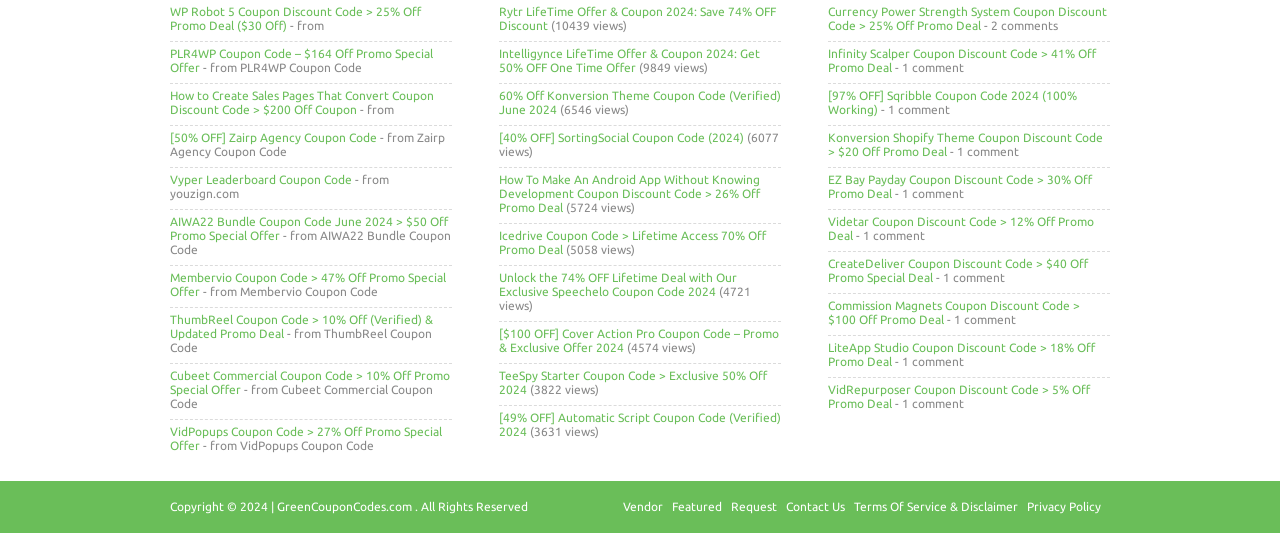Please determine the bounding box coordinates of the section I need to click to accomplish this instruction: "Check out the 'SPA MENU'".

None